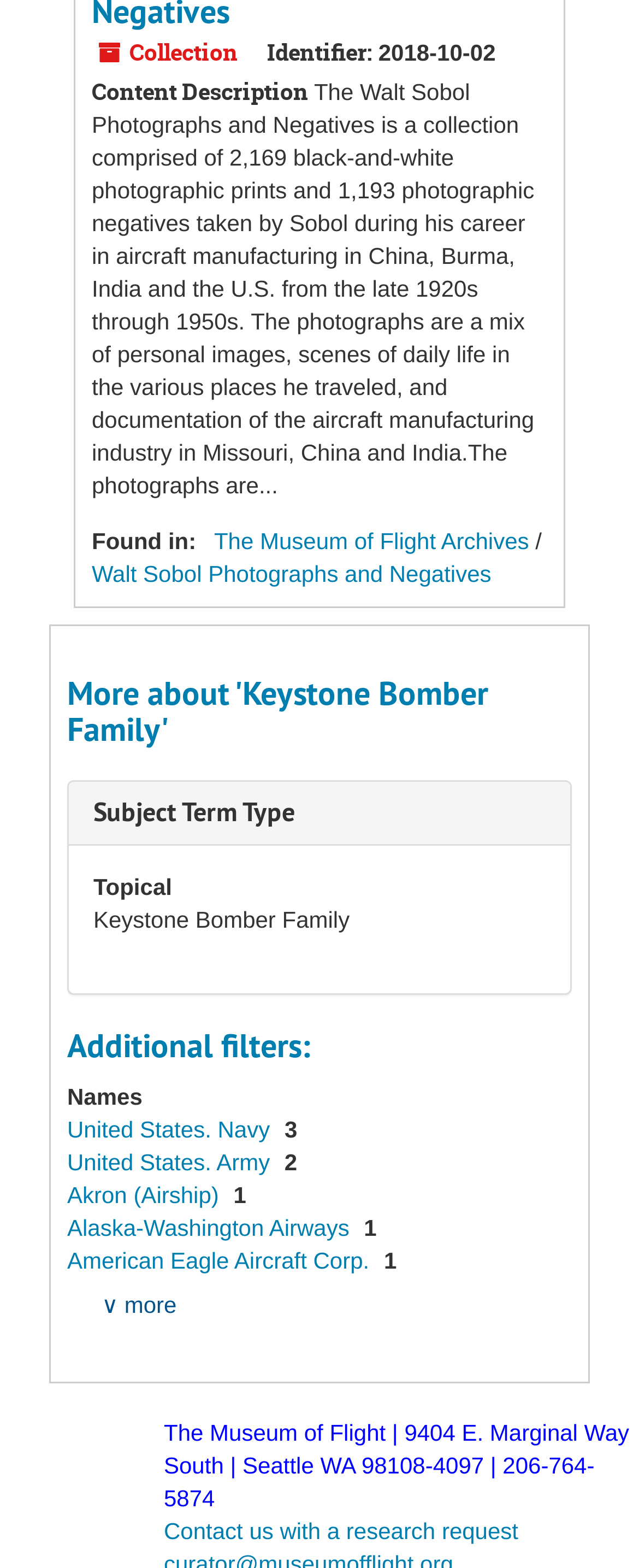Please reply with a single word or brief phrase to the question: 
What is the name of the collection?

Walt Sobol Photographs and Negatives